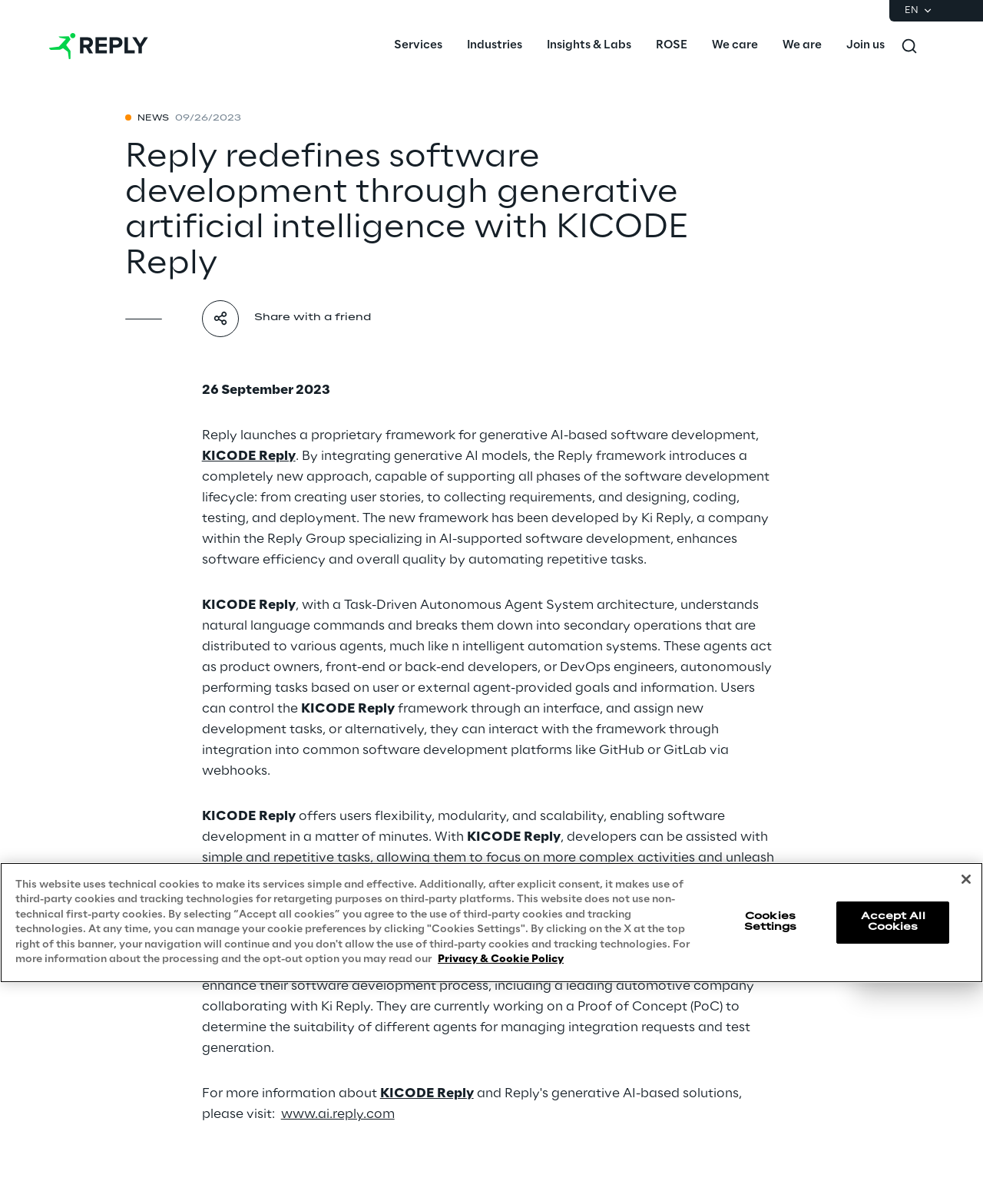Respond with a single word or phrase:
What is the main focus of the company?

Software development